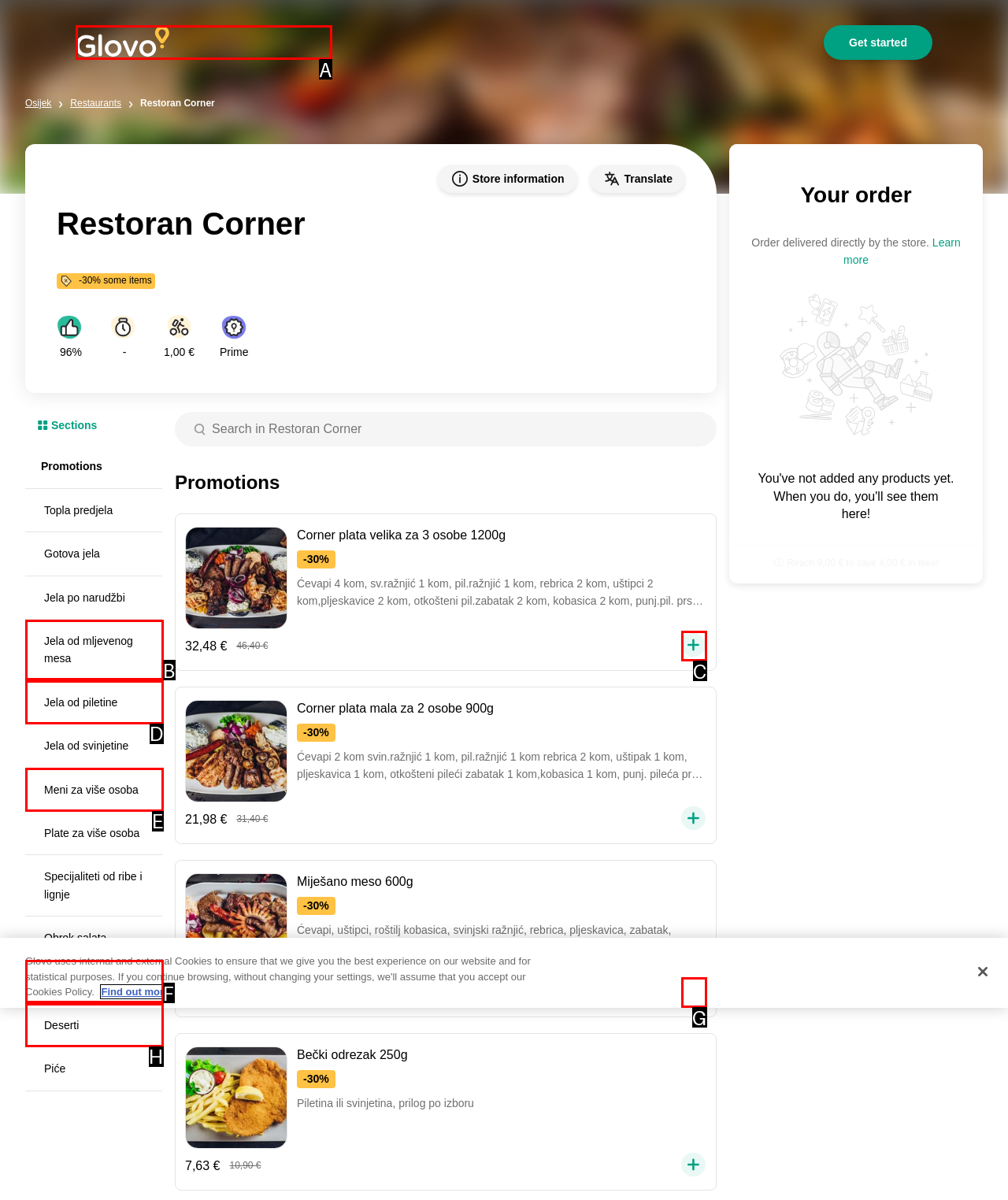From the choices given, find the HTML element that matches this description: Salate Salate. Answer with the letter of the selected option directly.

F